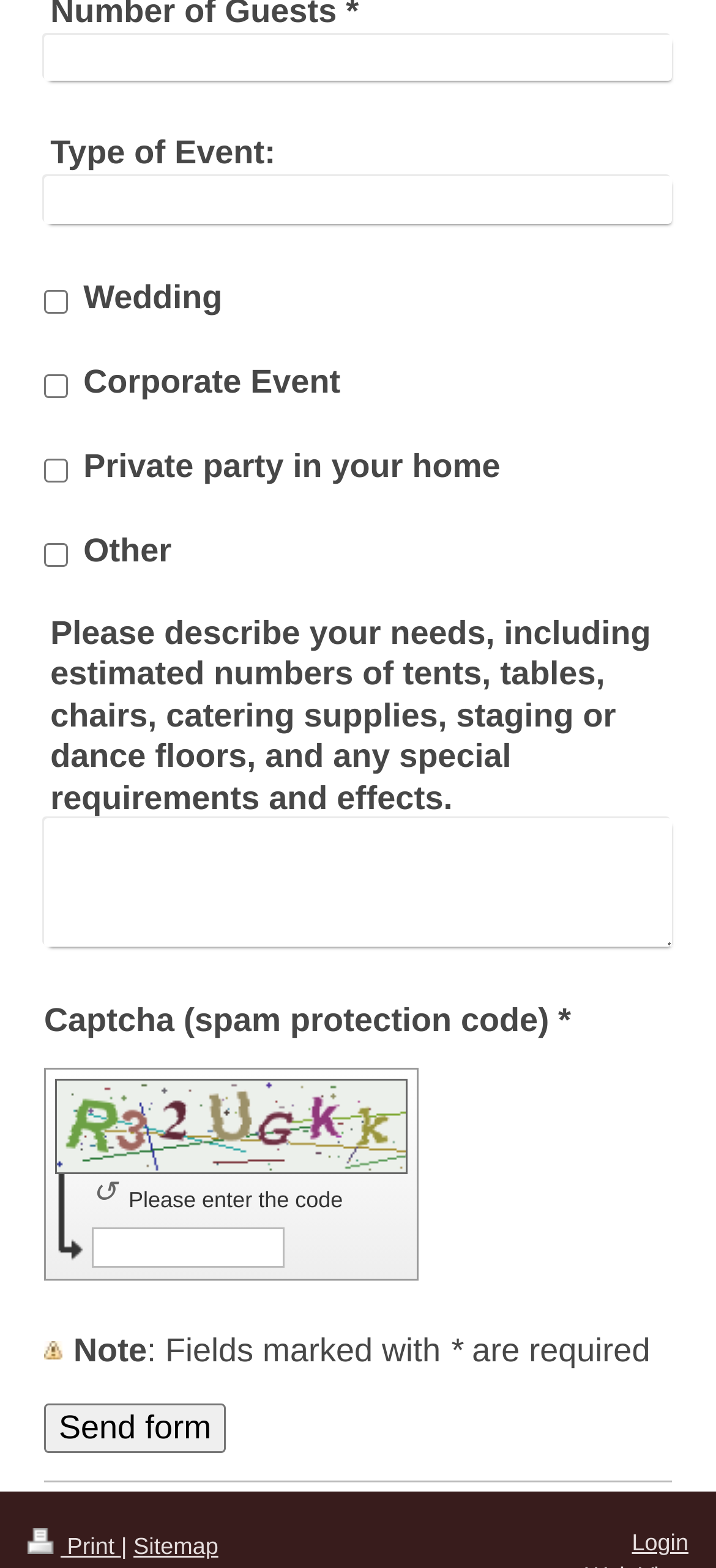What is the function of the link '↺'?
Answer the question with a thorough and detailed explanation.

The link '↺' is located next to the captcha image, which is a common pattern used to refresh the captcha code. Therefore, it is likely that clicking this link will refresh the captcha code, allowing the user to enter a new code if the current one is invalid or difficult to read.